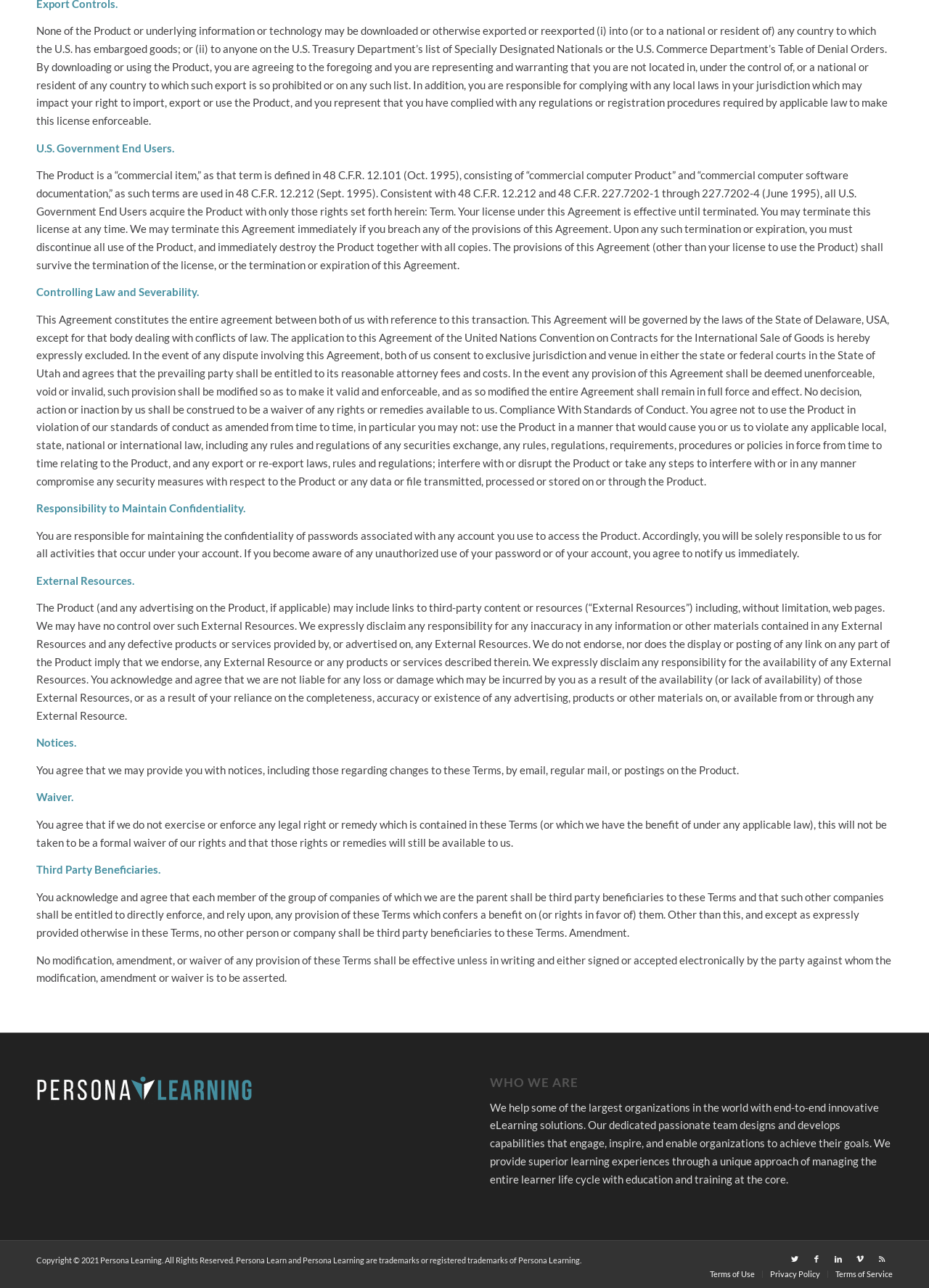What type of resources may be linked to from the Product?
Utilize the image to construct a detailed and well-explained answer.

The webpage content mentions that the Product may include links to third-party content or resources, referred to as External Resources, which may include web pages, as stated in the section 'External Resources'.